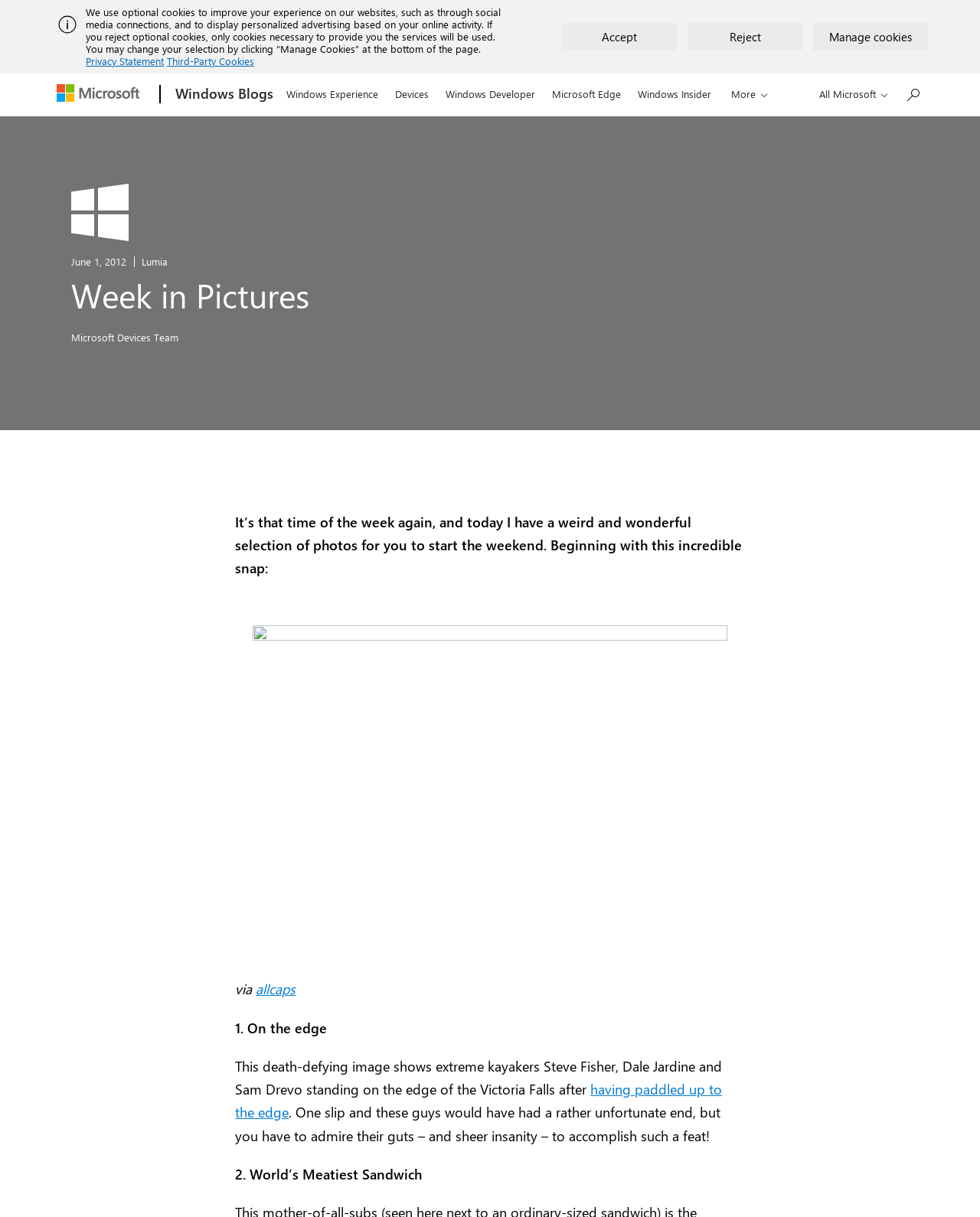Locate the primary headline on the webpage and provide its text.

Week in Pictures